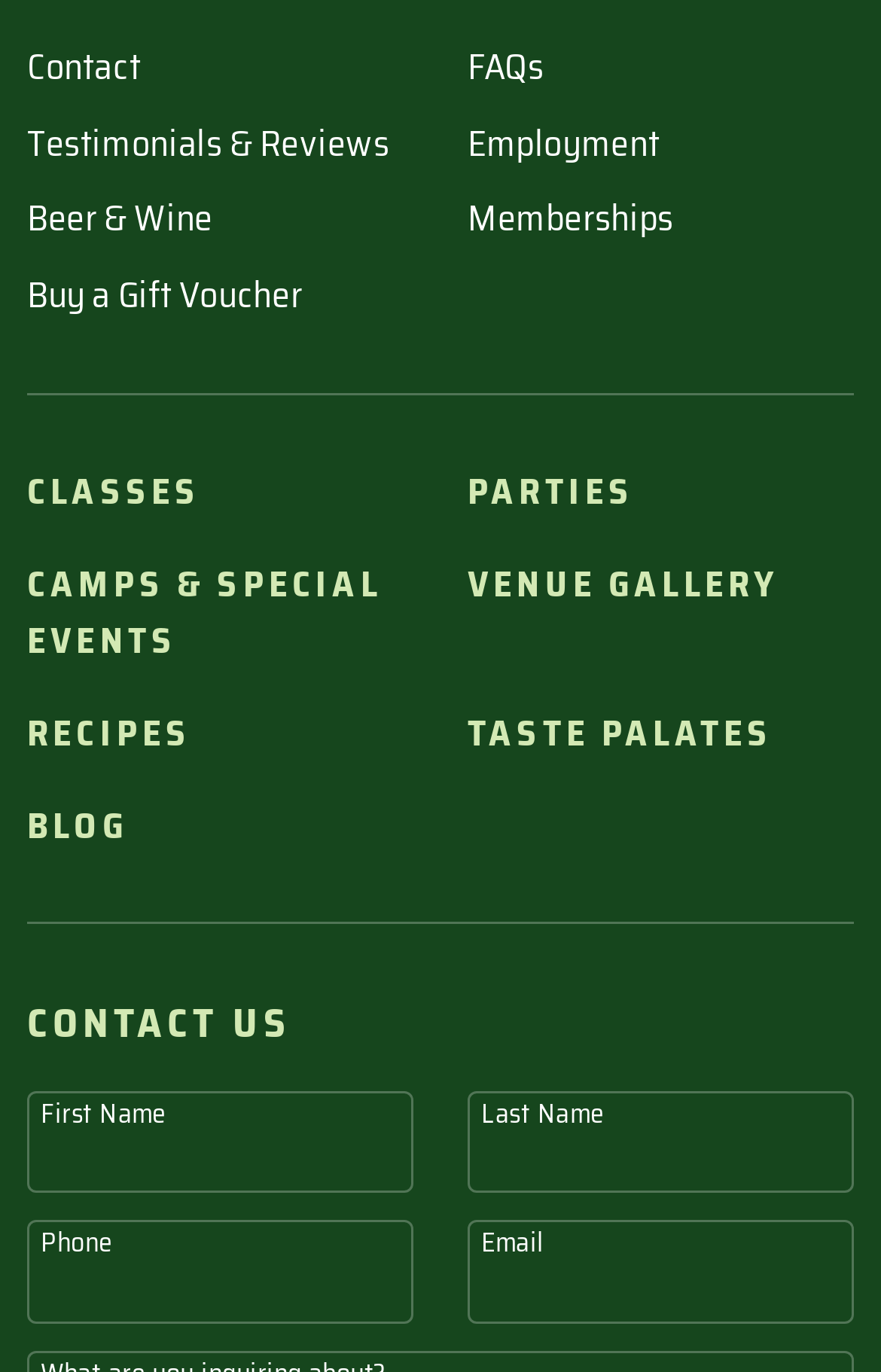What is the first link on the webpage?
Answer the question with as much detail as possible.

The first link on the webpage is 'Contact' which is located at the top left corner of the webpage with a bounding box coordinate of [0.031, 0.028, 0.16, 0.069].